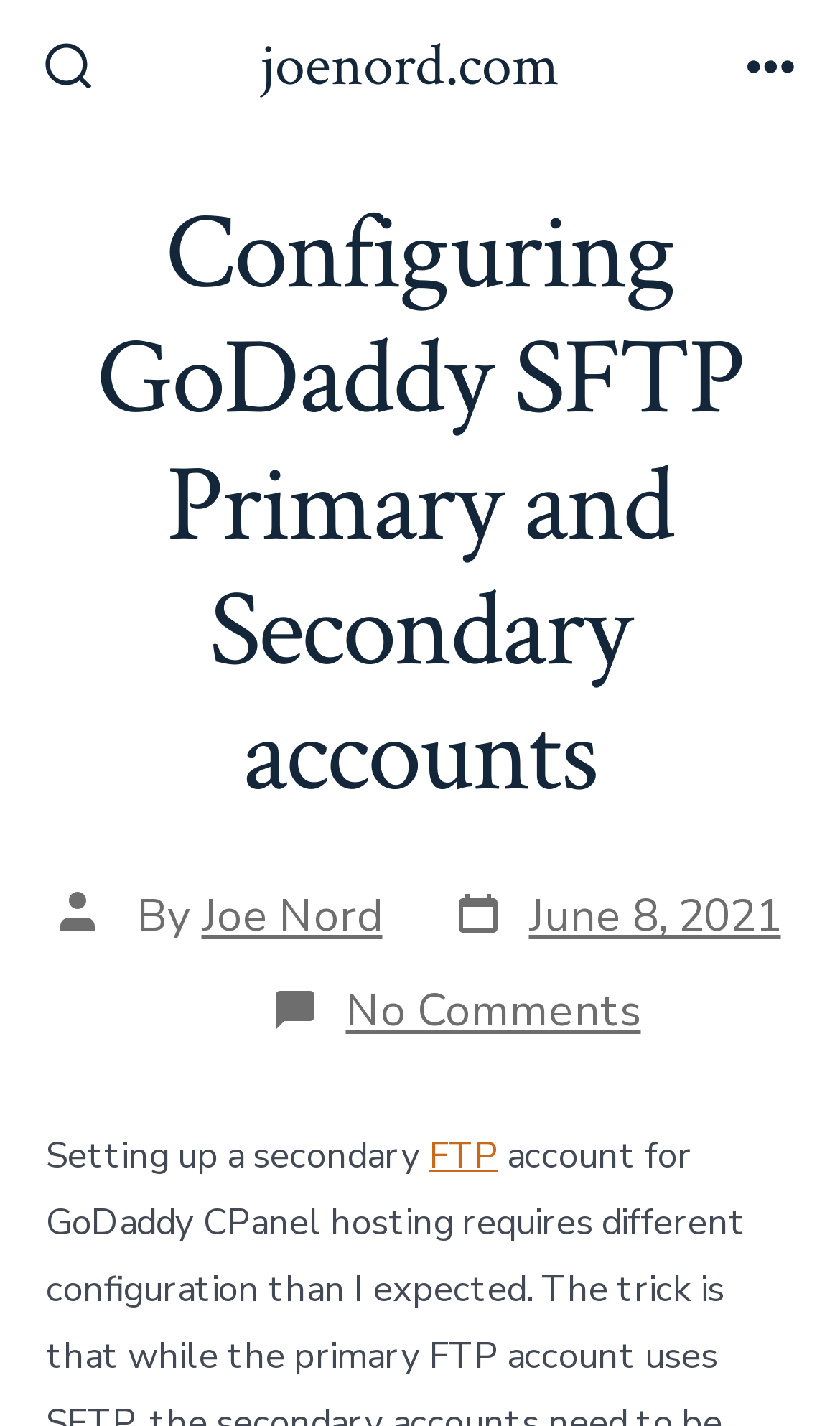What is the author of this post?
Look at the image and construct a detailed response to the question.

I found the author's name by looking at the text 'Post author' and the link next to it, which says 'Joe Nord'.